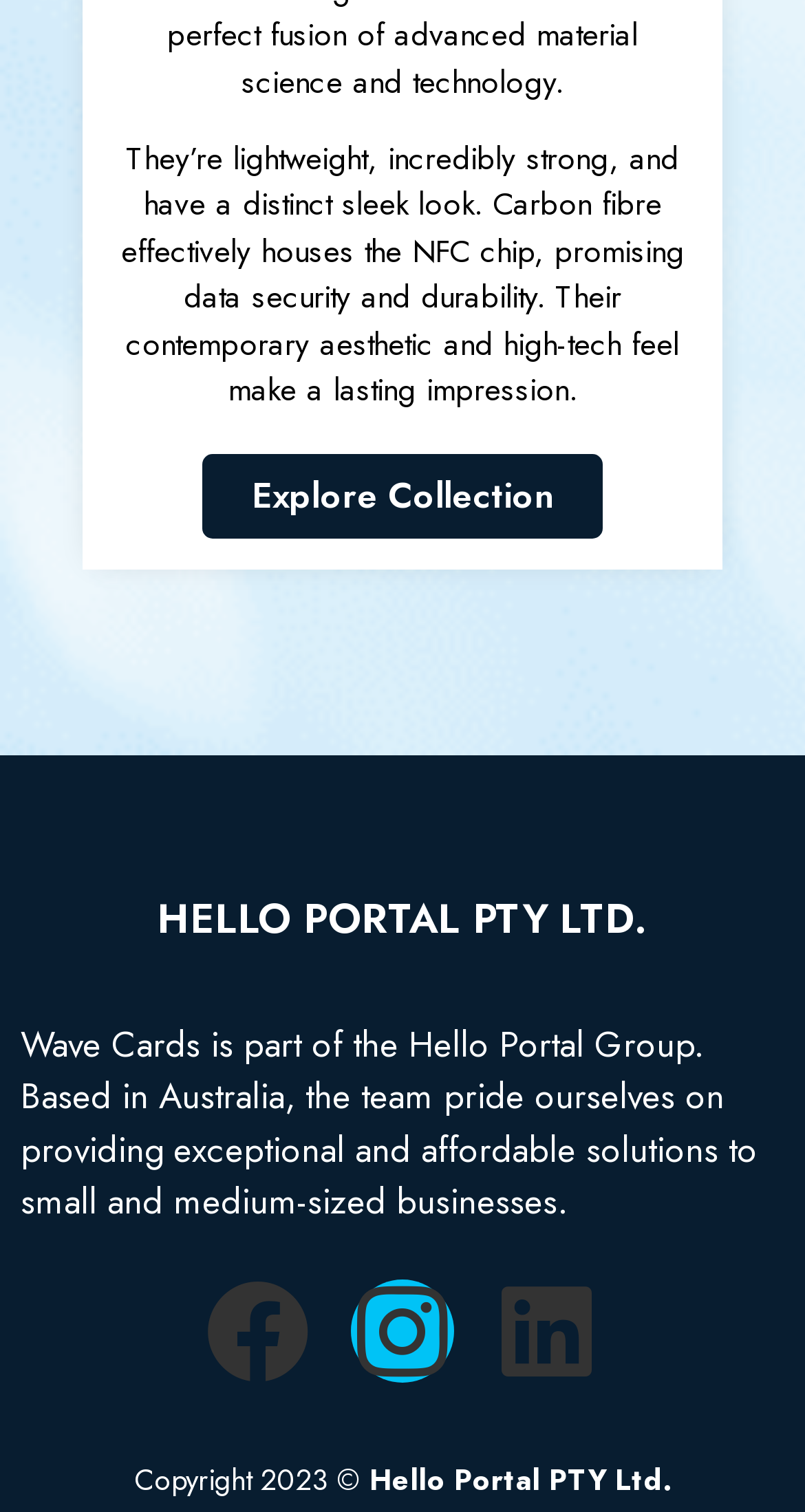Please locate the UI element described by "Explore Collection" and provide its bounding box coordinates.

[0.251, 0.3, 0.749, 0.356]